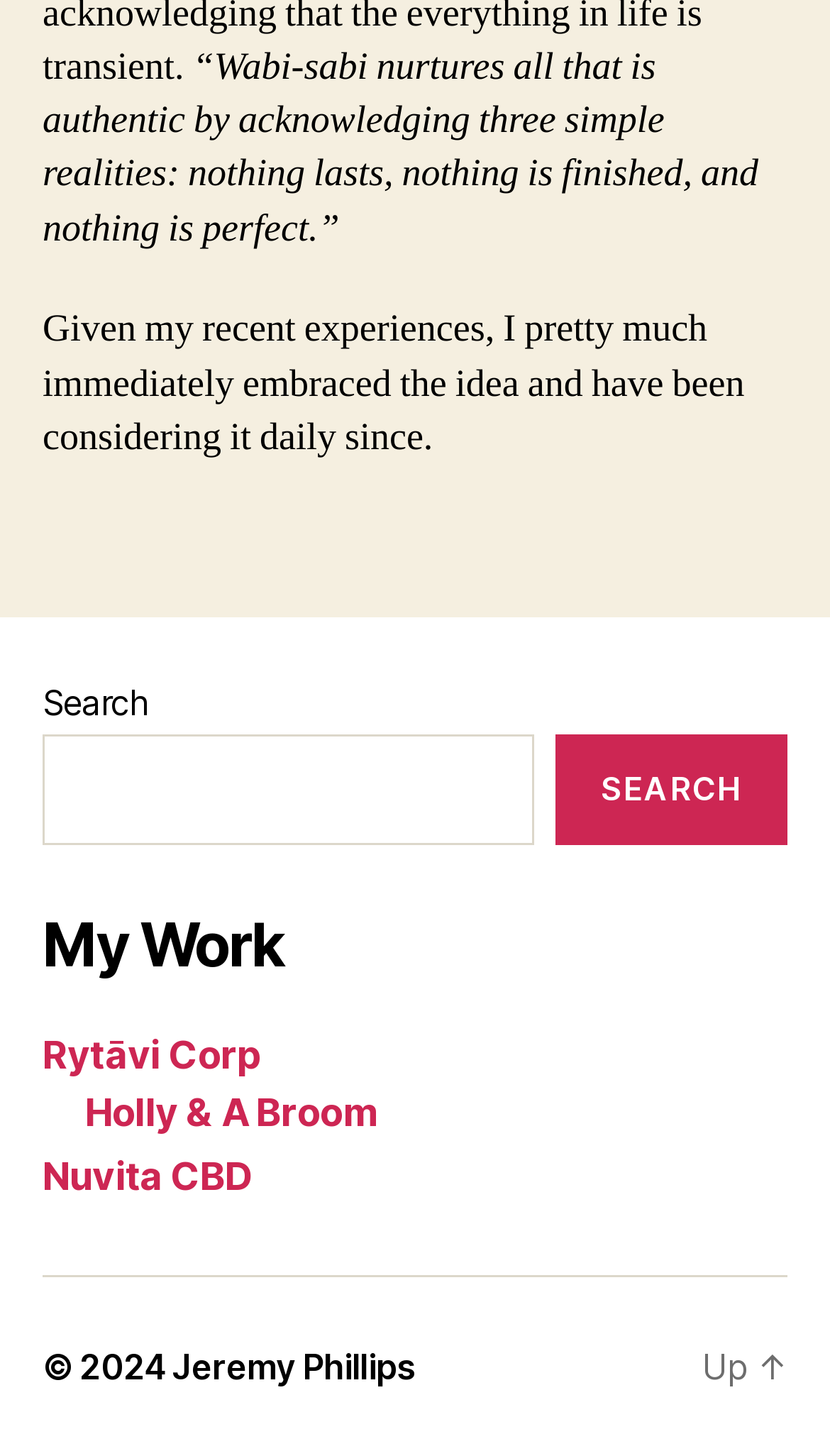Using the information in the image, could you please answer the following question in detail:
What is the name of the section below the search box?

The section below the search box has a heading 'My Work' and contains links to different projects or companies, suggesting that it is a section showcasing the author's work.